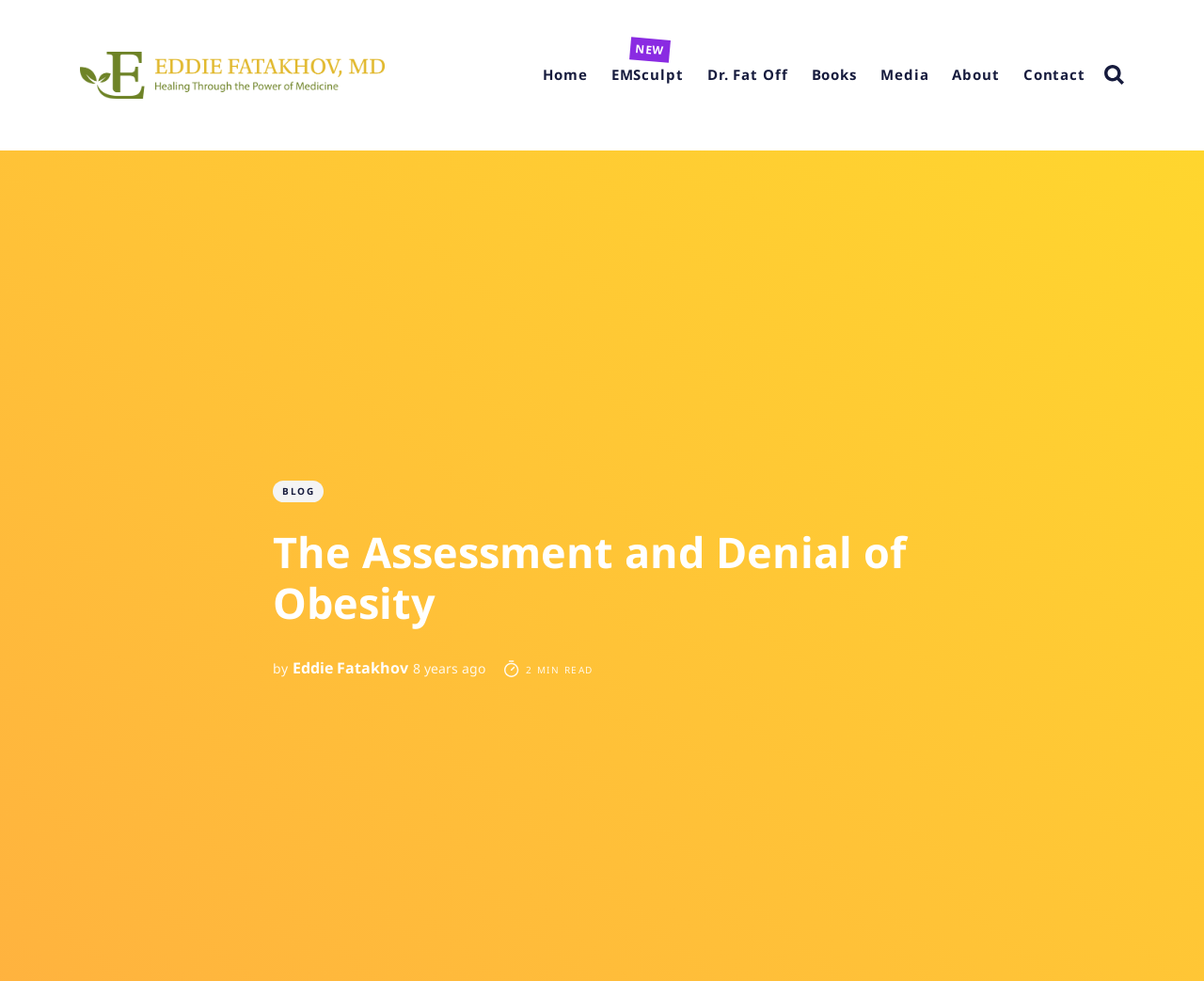Given the description Eddie Fatakhov, predict the bounding box coordinates of the UI element. Ensure the coordinates are in the format (top-left x, top-left y, bottom-right x, bottom-right y) and all values are between 0 and 1.

[0.243, 0.67, 0.339, 0.691]